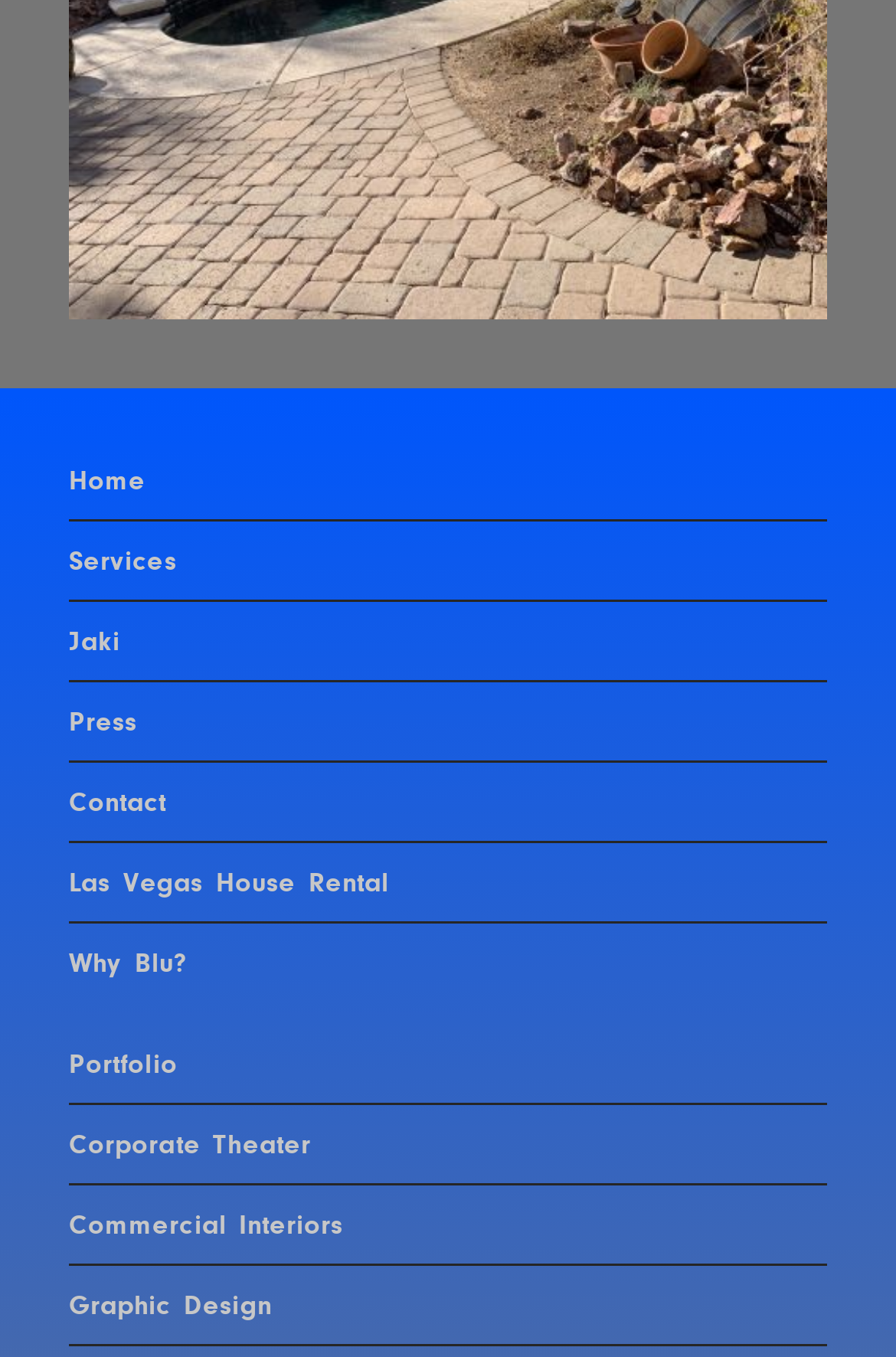Provide a single word or phrase answer to the question: 
How many main categories are in the navigation menu?

7